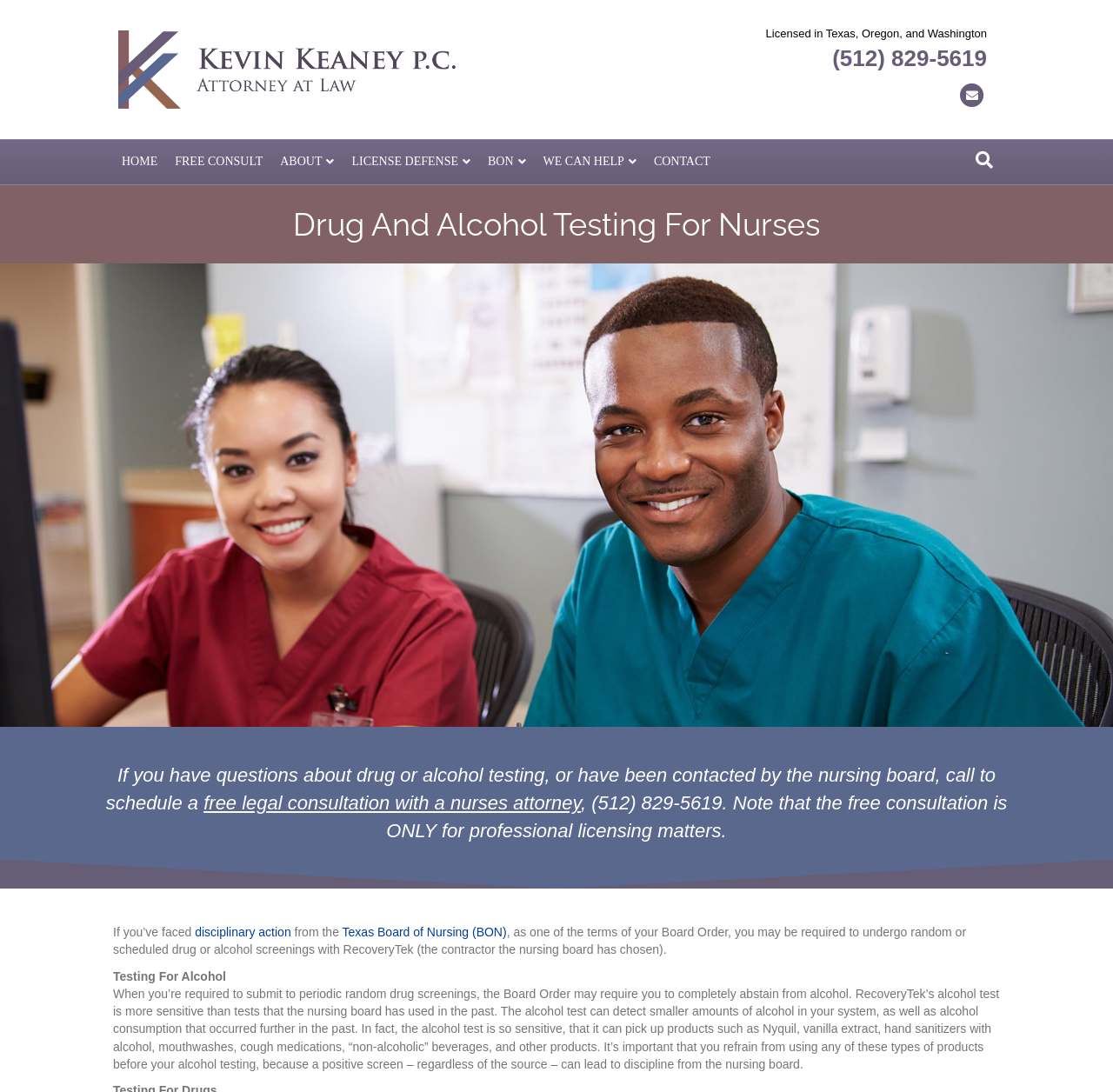Calculate the bounding box coordinates of the UI element given the description: "We Can Help".

[0.48, 0.128, 0.58, 0.168]